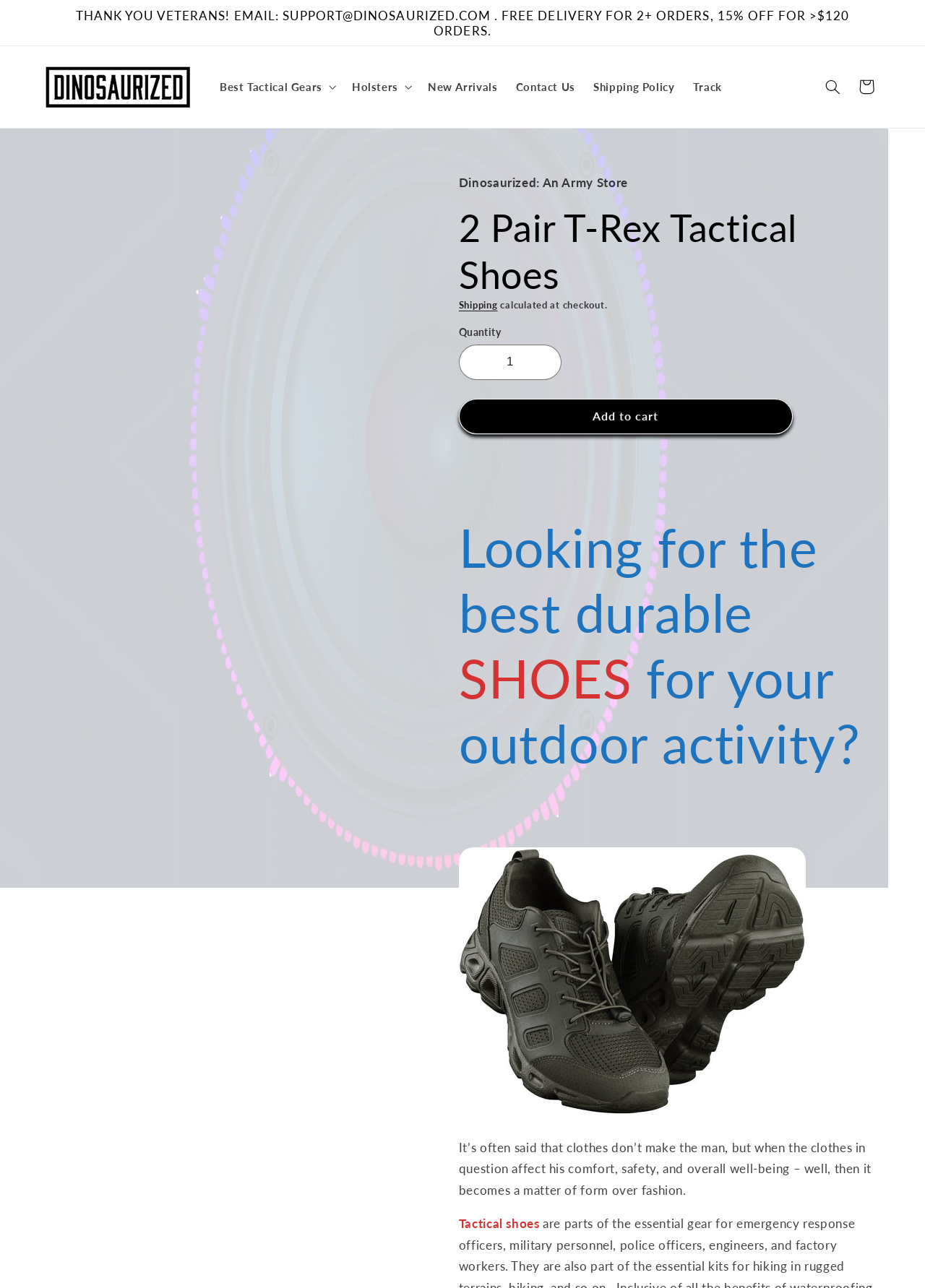What is the headline of the webpage?

2 Pair T-Rex Tactical Shoes